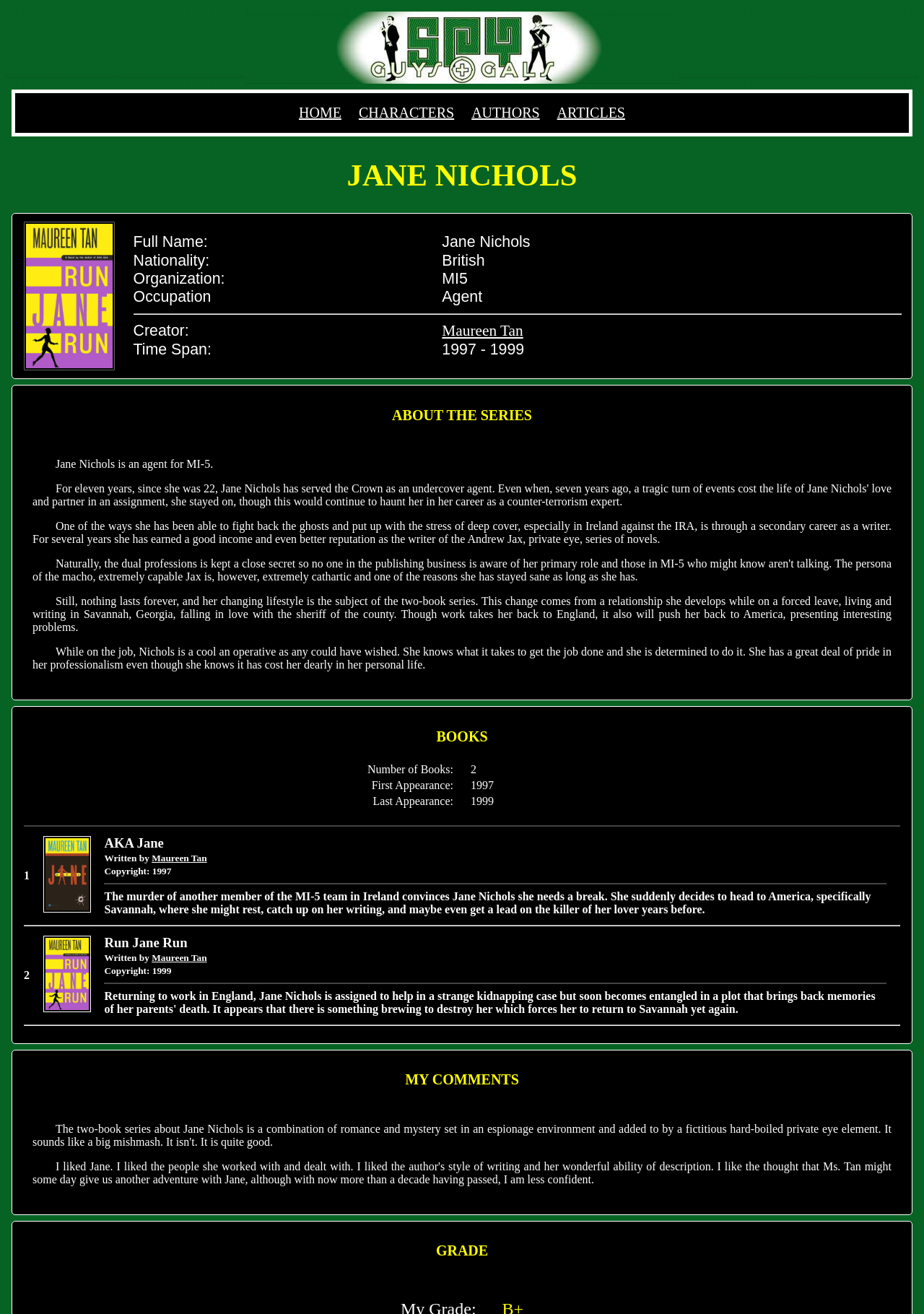Using the webpage screenshot, find the UI element described by Maureen Tan. Provide the bounding box coordinates in the format (top-left x, top-left y, bottom-right x, bottom-right y), ensuring all values are floating point numbers between 0 and 1.

[0.164, 0.649, 0.224, 0.657]